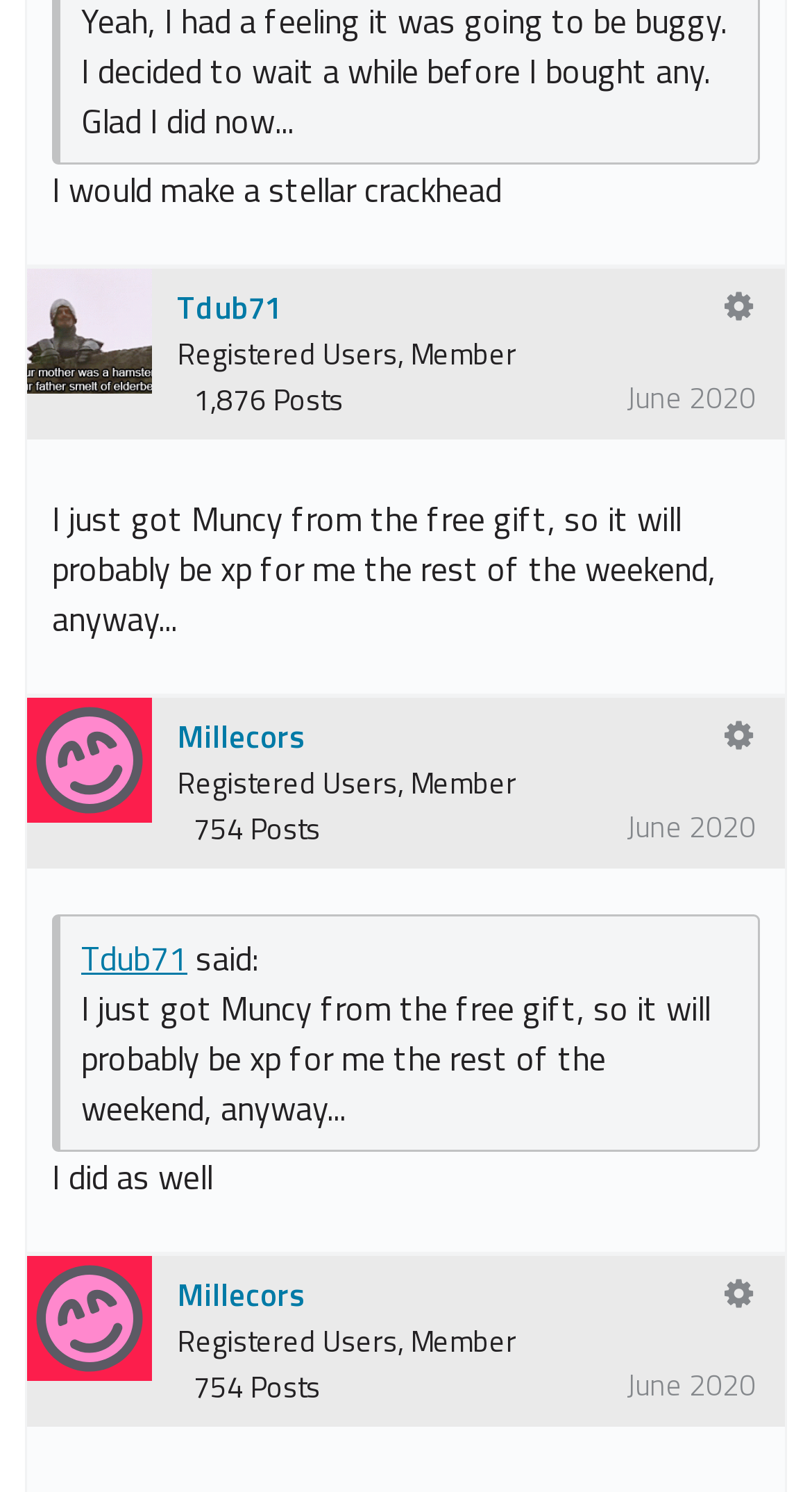Please specify the bounding box coordinates of the area that should be clicked to accomplish the following instruction: "Click the reply button". The coordinates should consist of four float numbers between 0 and 1, i.e., [left, top, right, bottom].

[0.885, 0.85, 0.936, 0.883]